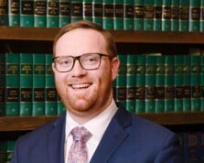Offer a detailed caption for the image presented.

The image features Zachary D. Linowski, an attorney at LEIP Law, who is depicted standing in front of neatly organized law books that create a scholarly backdrop. He has a friendly smile, wearing glasses, and is dressed professionally in a dark suit with a light-colored shirt and a patterned tie. This setting emphasizes his expertise and professionalism in the legal field, highlighting his role in providing legal services. As a member of LEIP Law, he contributes to a team dedicated to assisting clients in various legal matters, particularly in labor and delivery cases.